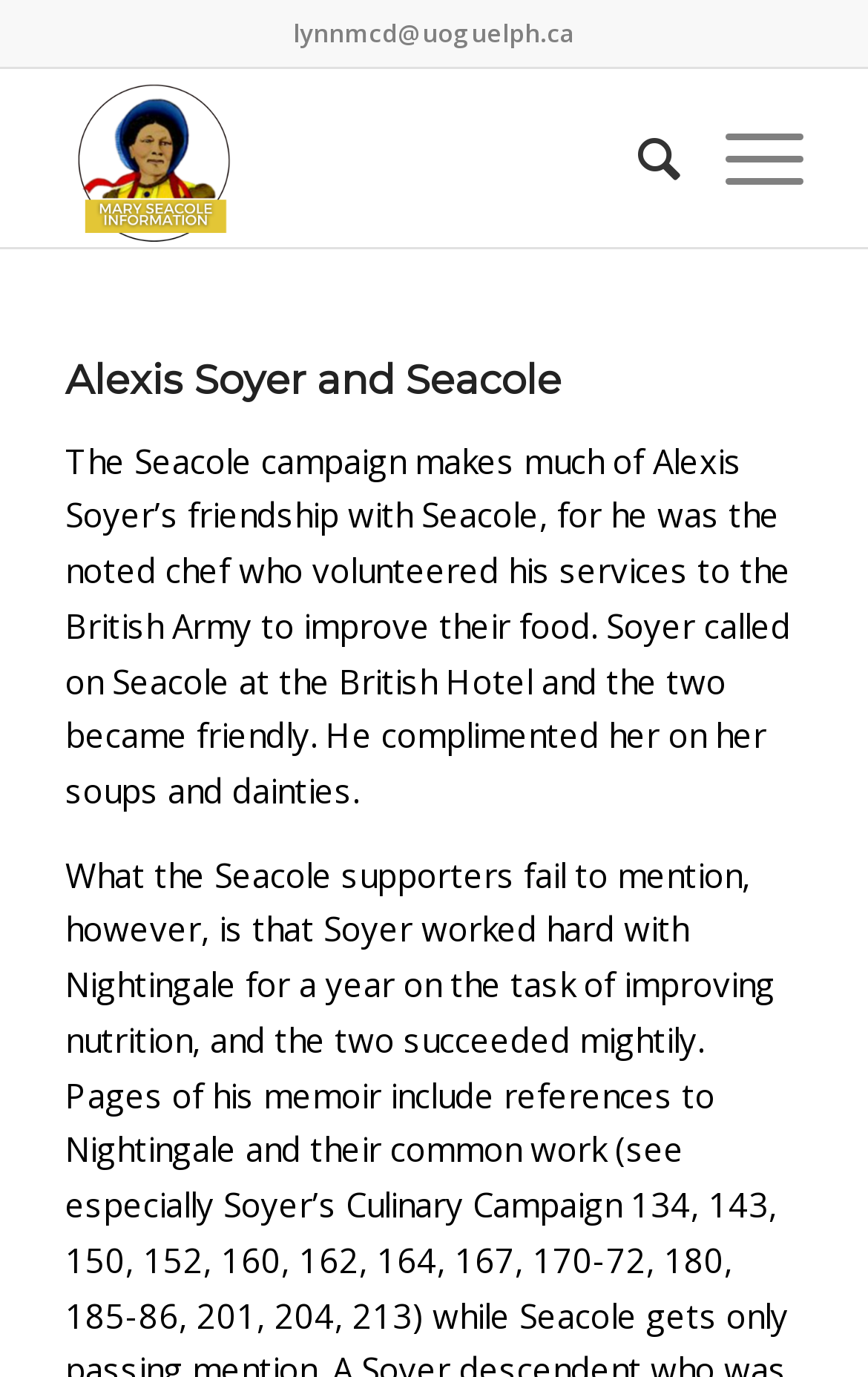Provide the bounding box coordinates in the format (top-left x, top-left y, bottom-right x, bottom-right y). All values are floating point numbers between 0 and 1. Determine the bounding box coordinate of the UI element described as: alt="Mary Seacole"

[0.075, 0.05, 0.755, 0.179]